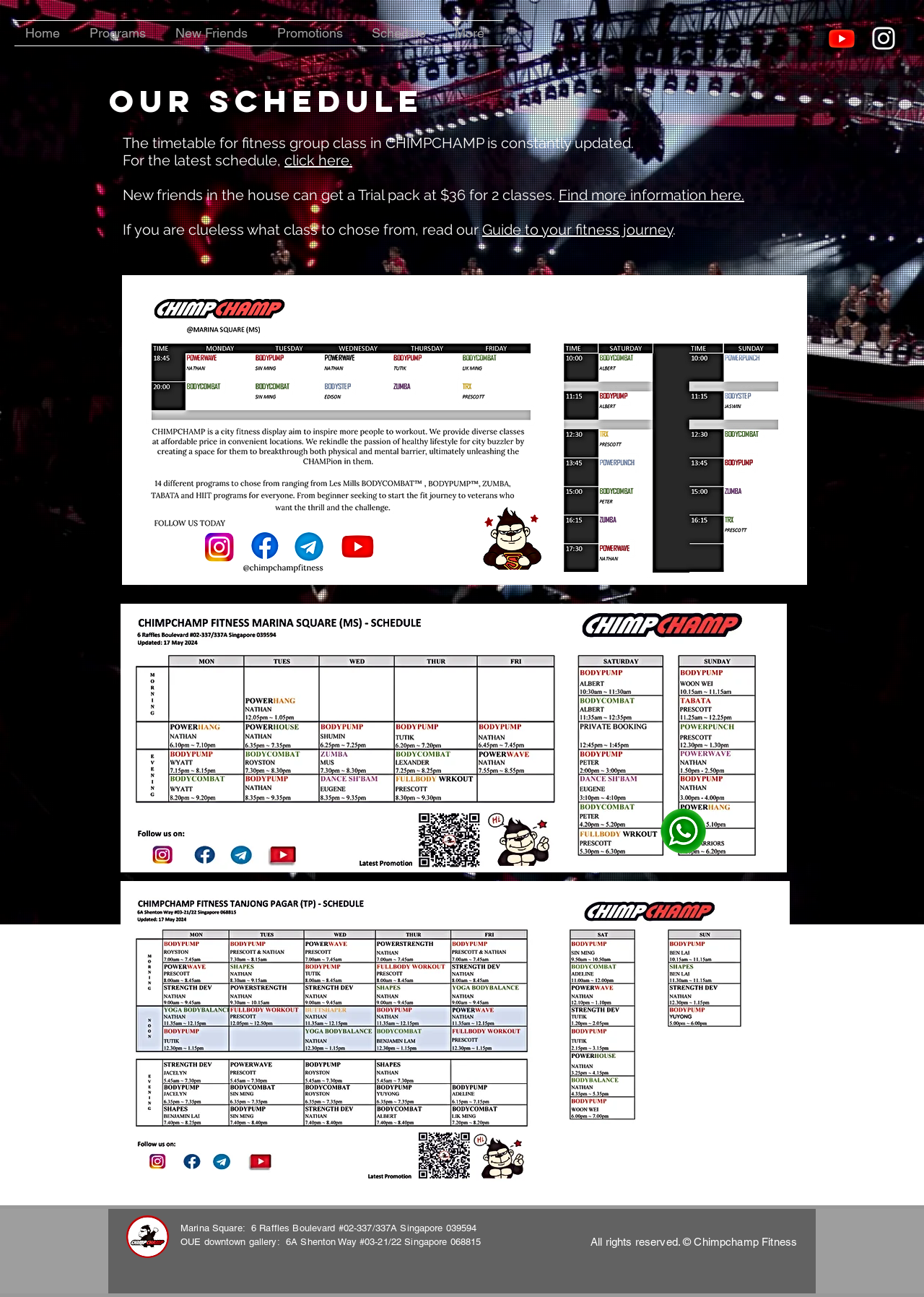Identify the bounding box coordinates for the UI element described as: "Find more information here.". The coordinates should be provided as four floats between 0 and 1: [left, top, right, bottom].

[0.605, 0.144, 0.805, 0.157]